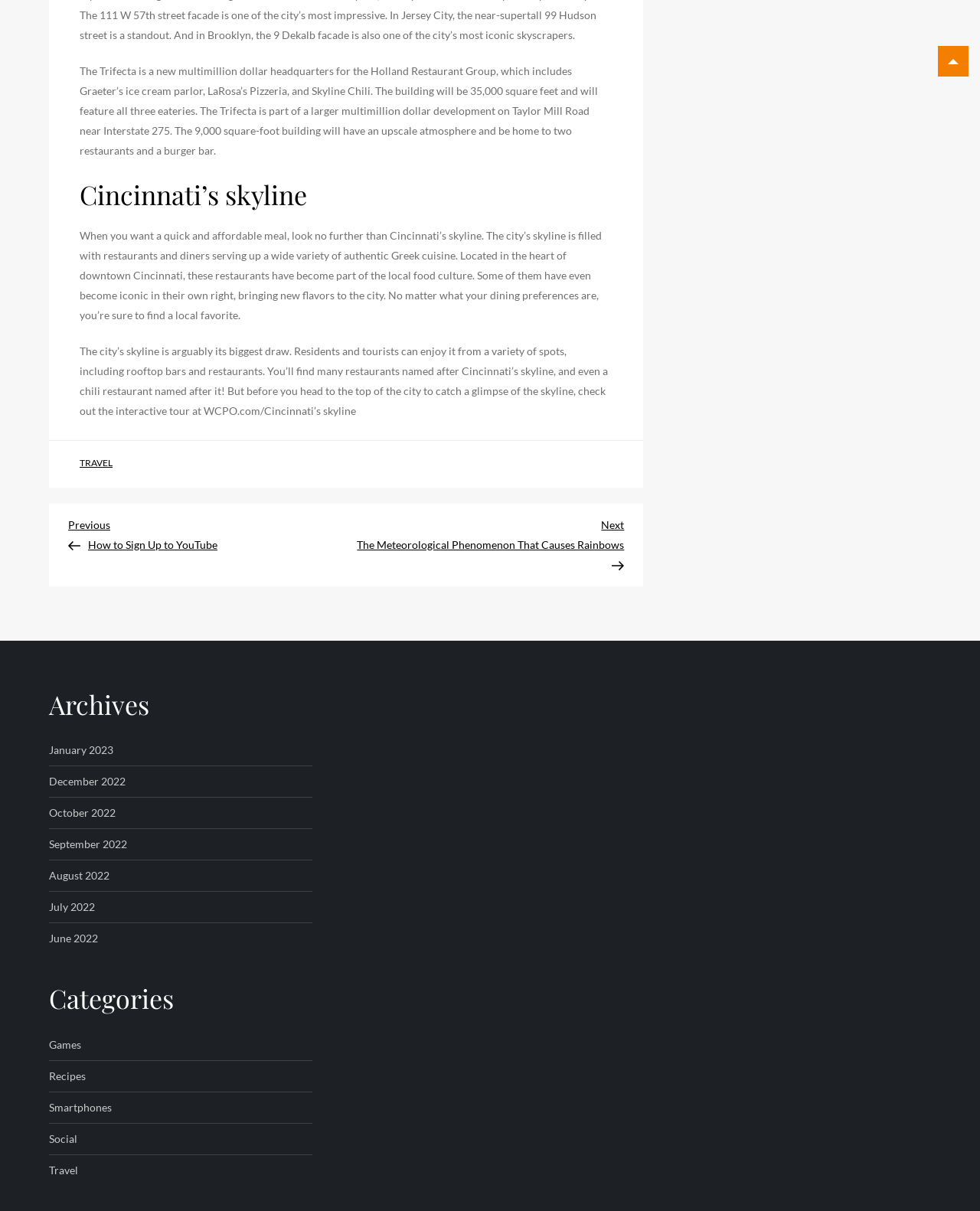How many restaurants are mentioned in the first paragraph?
Look at the image and provide a detailed response to the question.

The first paragraph mentions Graeter's ice cream parlor, LaRosa's Pizzeria, and Skyline Chili, which are three restaurants.